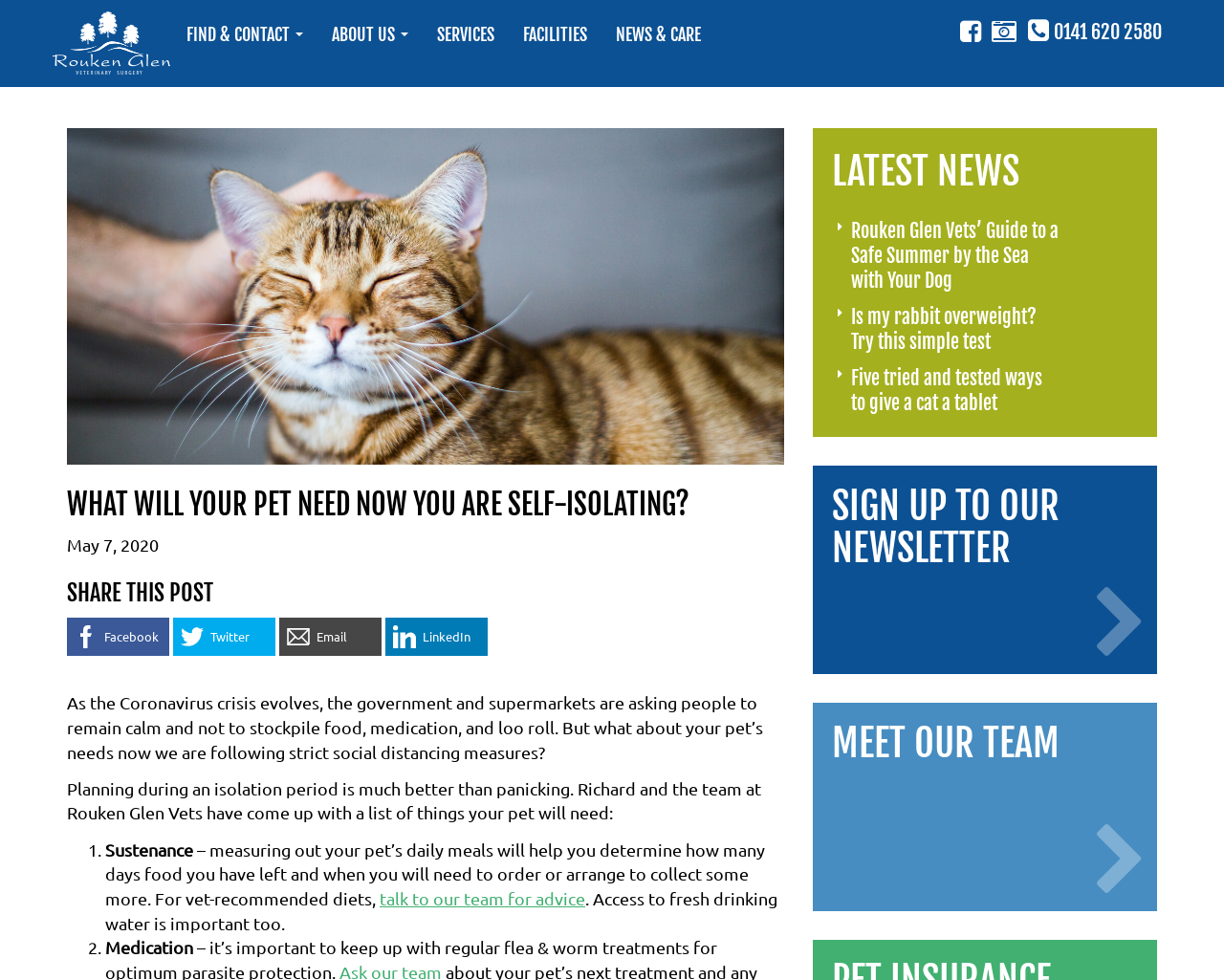Please identify the bounding box coordinates of the element's region that should be clicked to execute the following instruction: "Click Rouken Glen Vets logo". The bounding box coordinates must be four float numbers between 0 and 1, i.e., [left, top, right, bottom].

[0.043, 0.031, 0.141, 0.052]